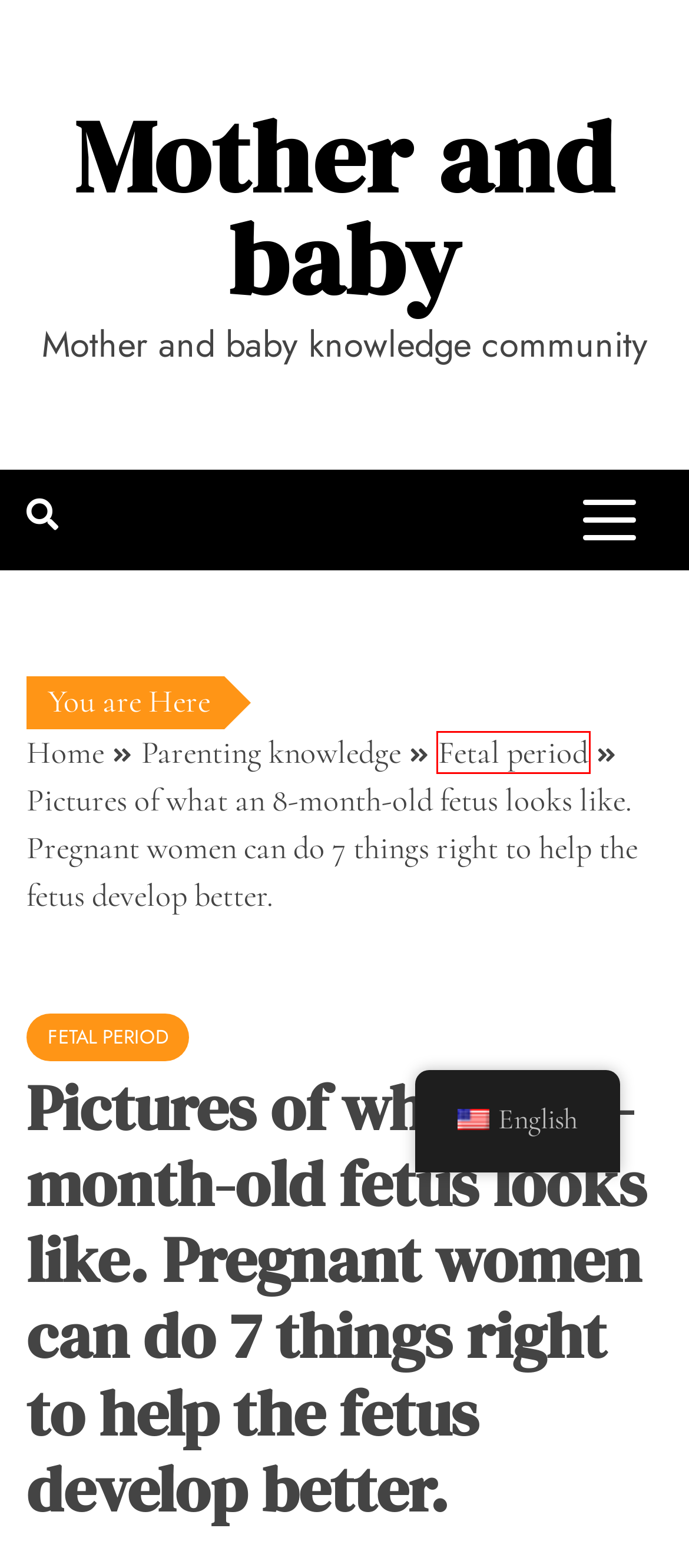Look at the screenshot of a webpage, where a red bounding box highlights an element. Select the best description that matches the new webpage after clicking the highlighted element. Here are the candidates:
A. Fetal period – Mother and baby
B. early pregnancy symptoms – Mother and baby
C. Mother and baby – Mother and baby knowledge community
D. Parenting knowledge – Mother and baby
E. December 2023 – Mother and baby
F. July 2023 – Mother and baby
G. October 2023 – Mother and baby
H. Preschool period – Mother and baby

A